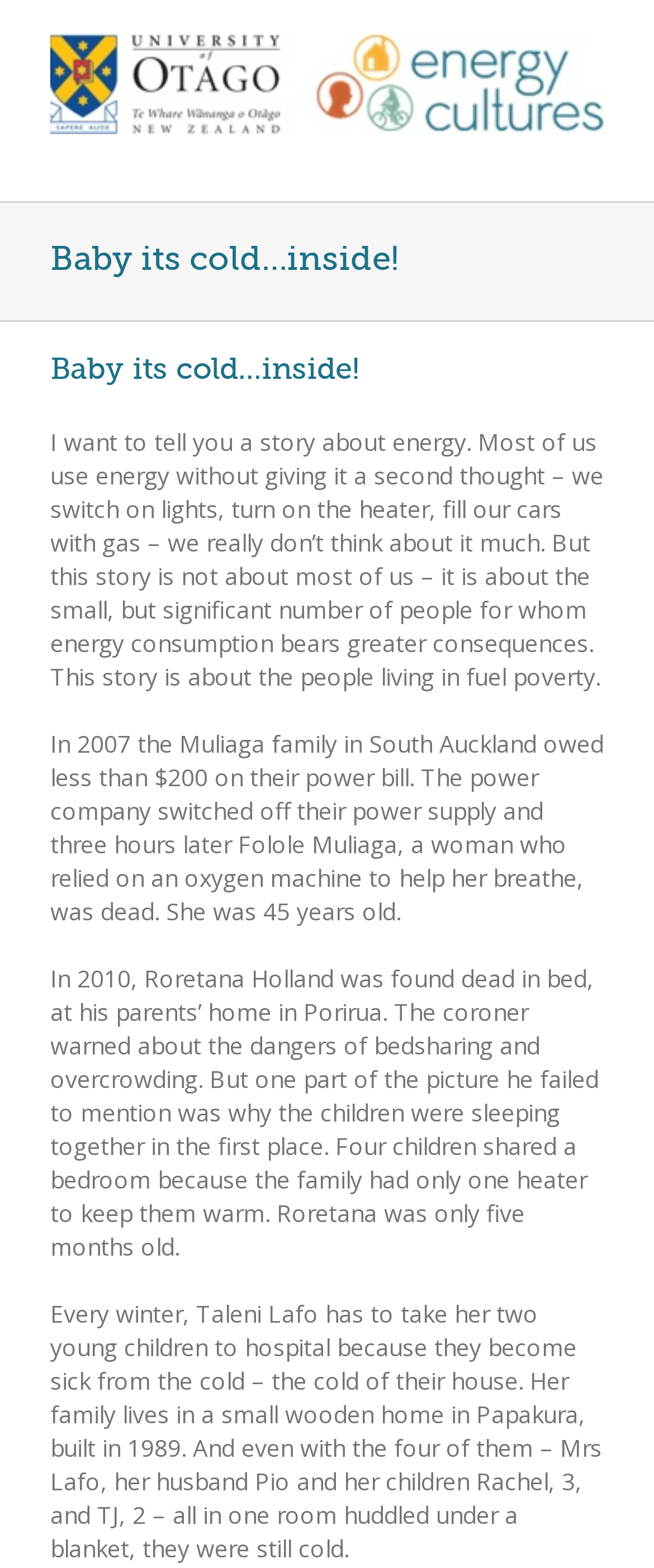Based on the image, provide a detailed and complete answer to the question: 
How old was Folole Muliaga when she died?

According to the text, Folole Muliaga was 45 years old when she died due to the power company switching off her power supply.